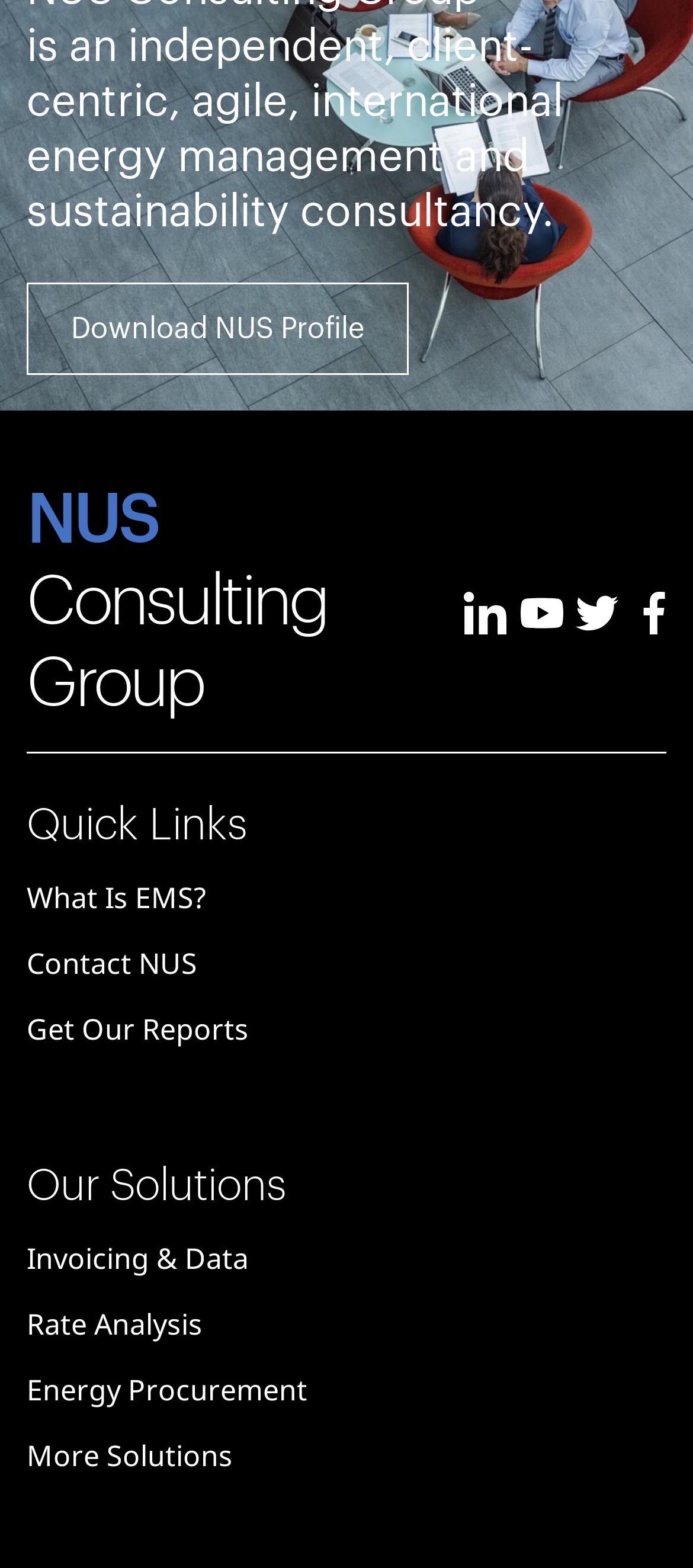What is the orientation of the separator element? Using the information from the screenshot, answer with a single word or phrase.

Horizontal